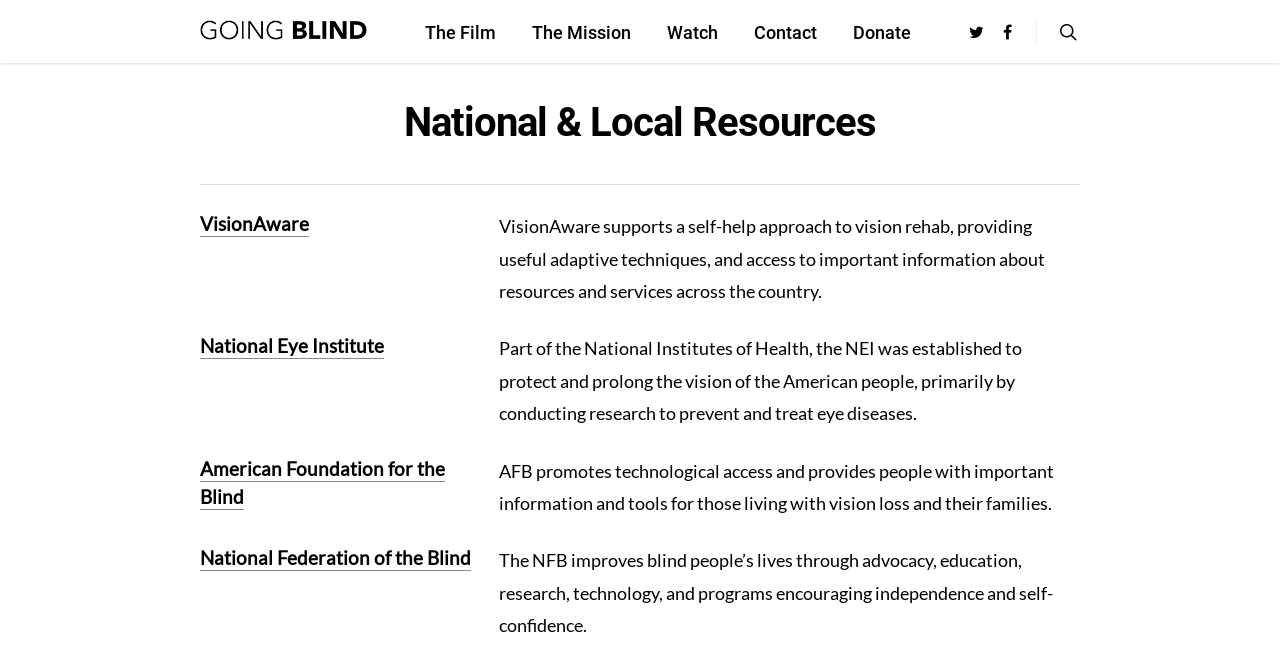How many local and national resources are listed?
Provide an in-depth and detailed explanation in response to the question.

There are four local and national resources listed, which are VisionAware, National Eye Institute, American Foundation for the Blind, and National Federation of the Blind.